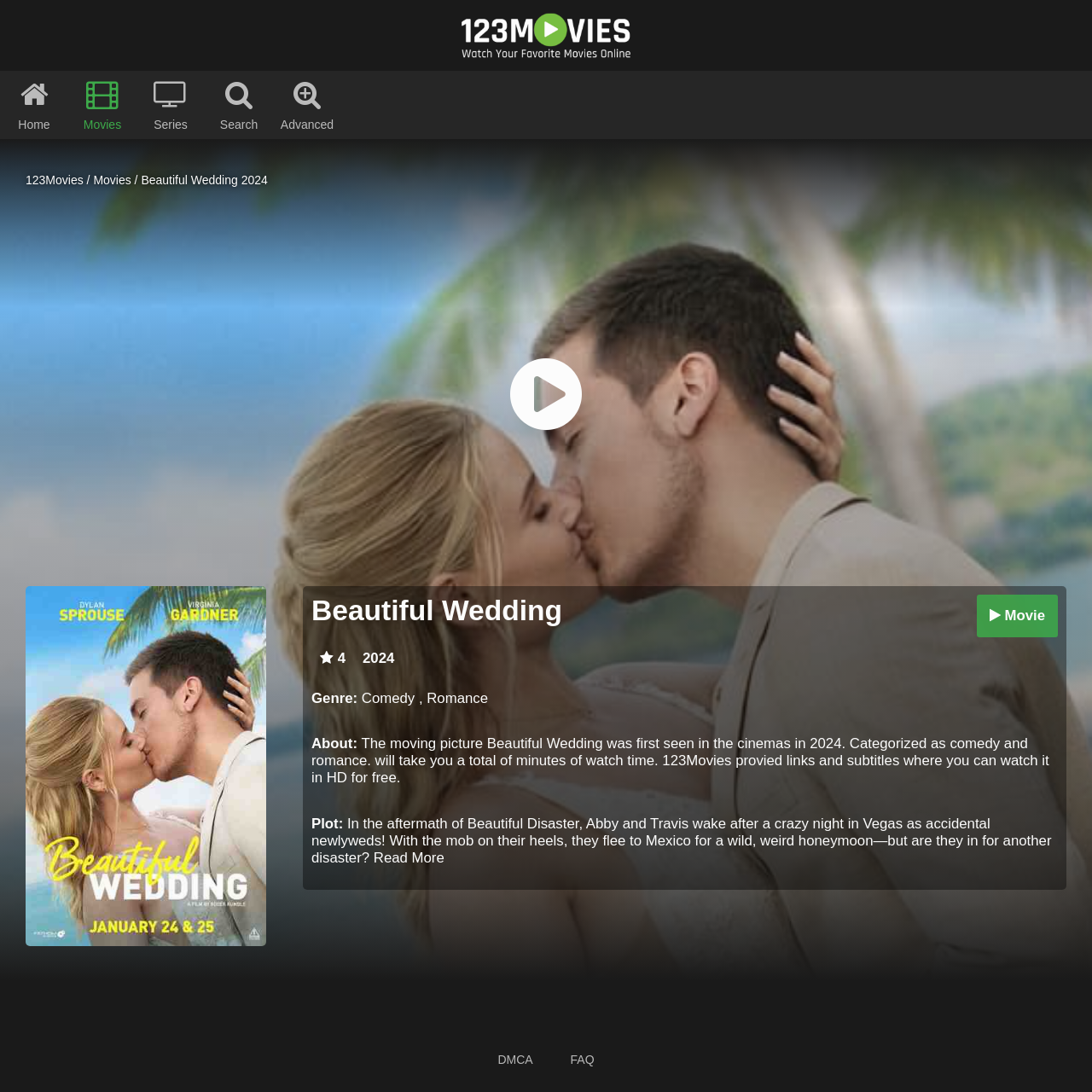What is the rating of the movie?
Please provide a comprehensive answer to the question based on the webpage screenshot.

I found the answer by looking at the generic element 'Rating' and its child element '4' which suggests that the rating of the movie is 4.